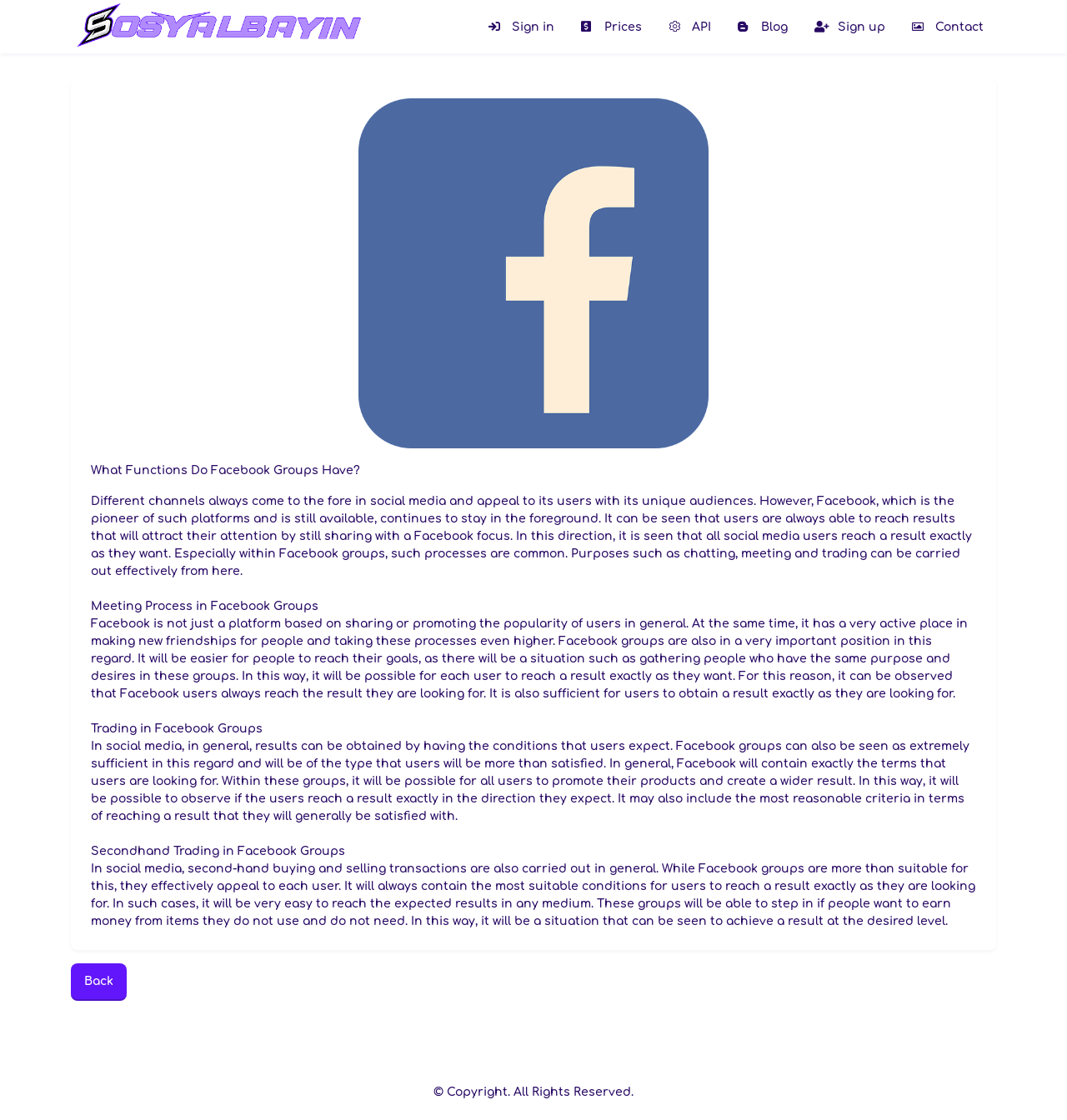Find the bounding box coordinates for the HTML element specified by: "Sign up".

[0.751, 0.013, 0.842, 0.035]